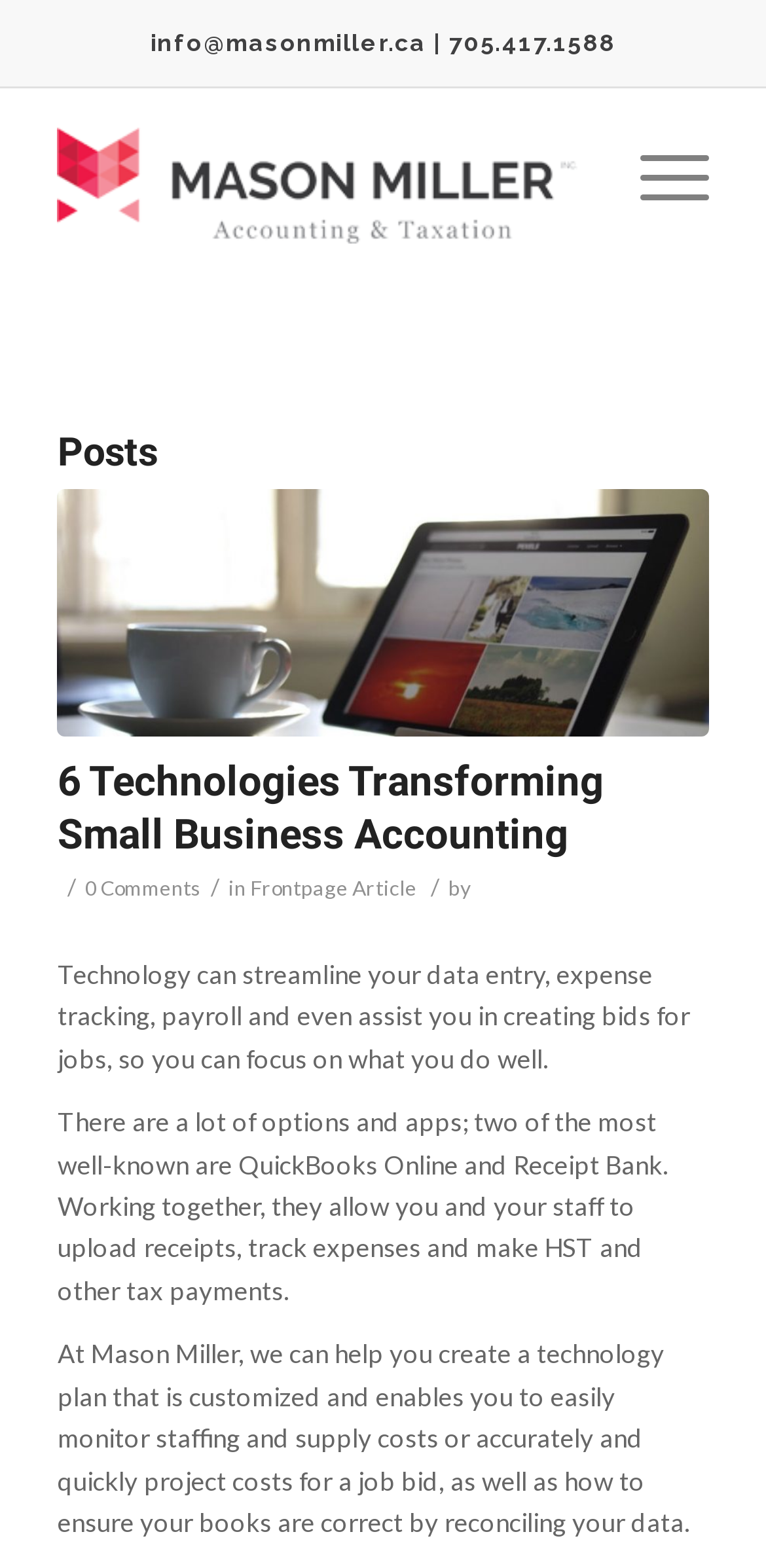What is the category of the first post?
Please provide a single word or phrase as your answer based on the image.

Frontpage Article